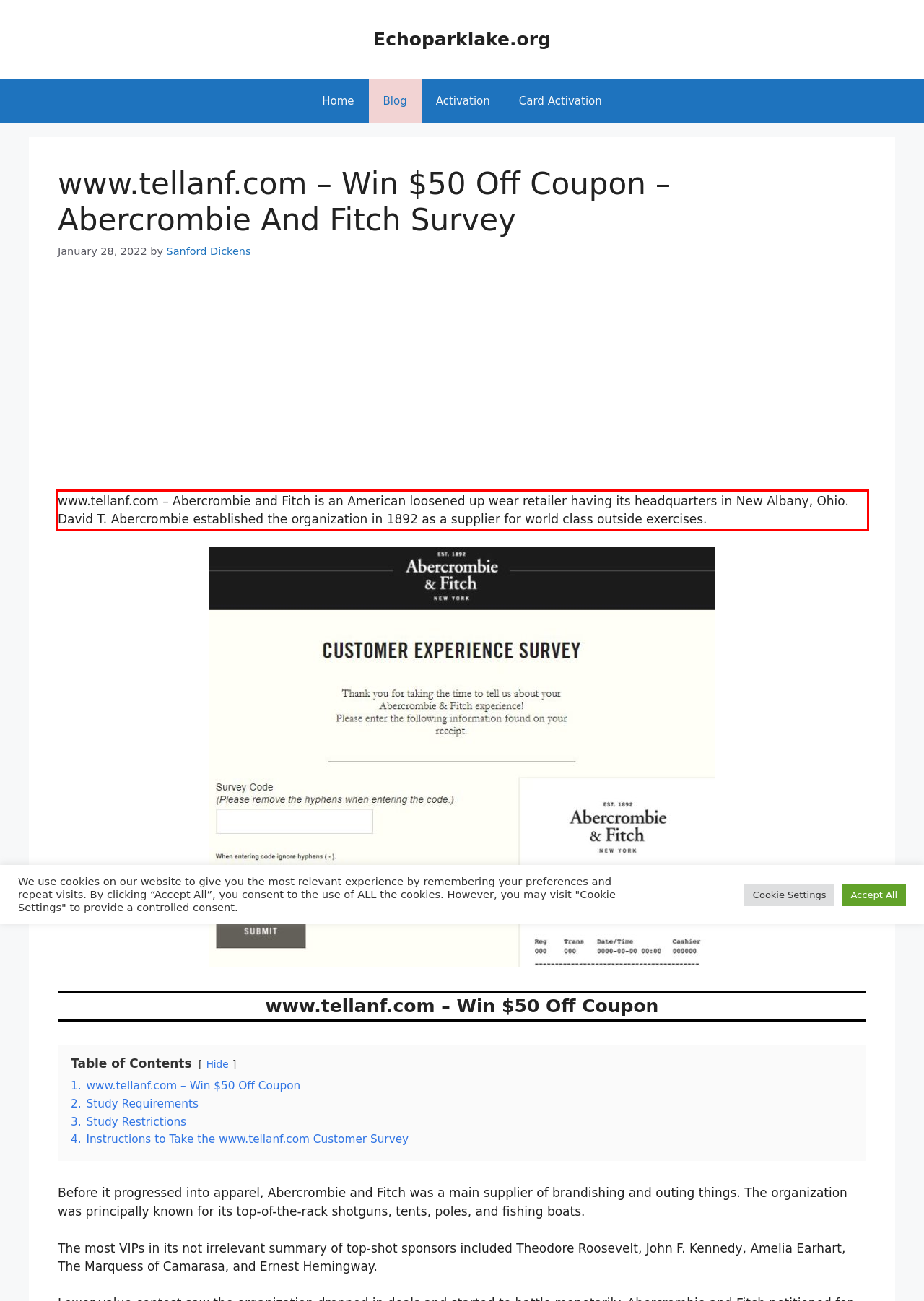You are provided with a screenshot of a webpage featuring a red rectangle bounding box. Extract the text content within this red bounding box using OCR.

www.tellanf.com – Abercrombie and Fitch is an American loosened up wear retailer having its headquarters in New Albany, Ohio. David T. Abercrombie established the organization in 1892 as a supplier for world class outside exercises.